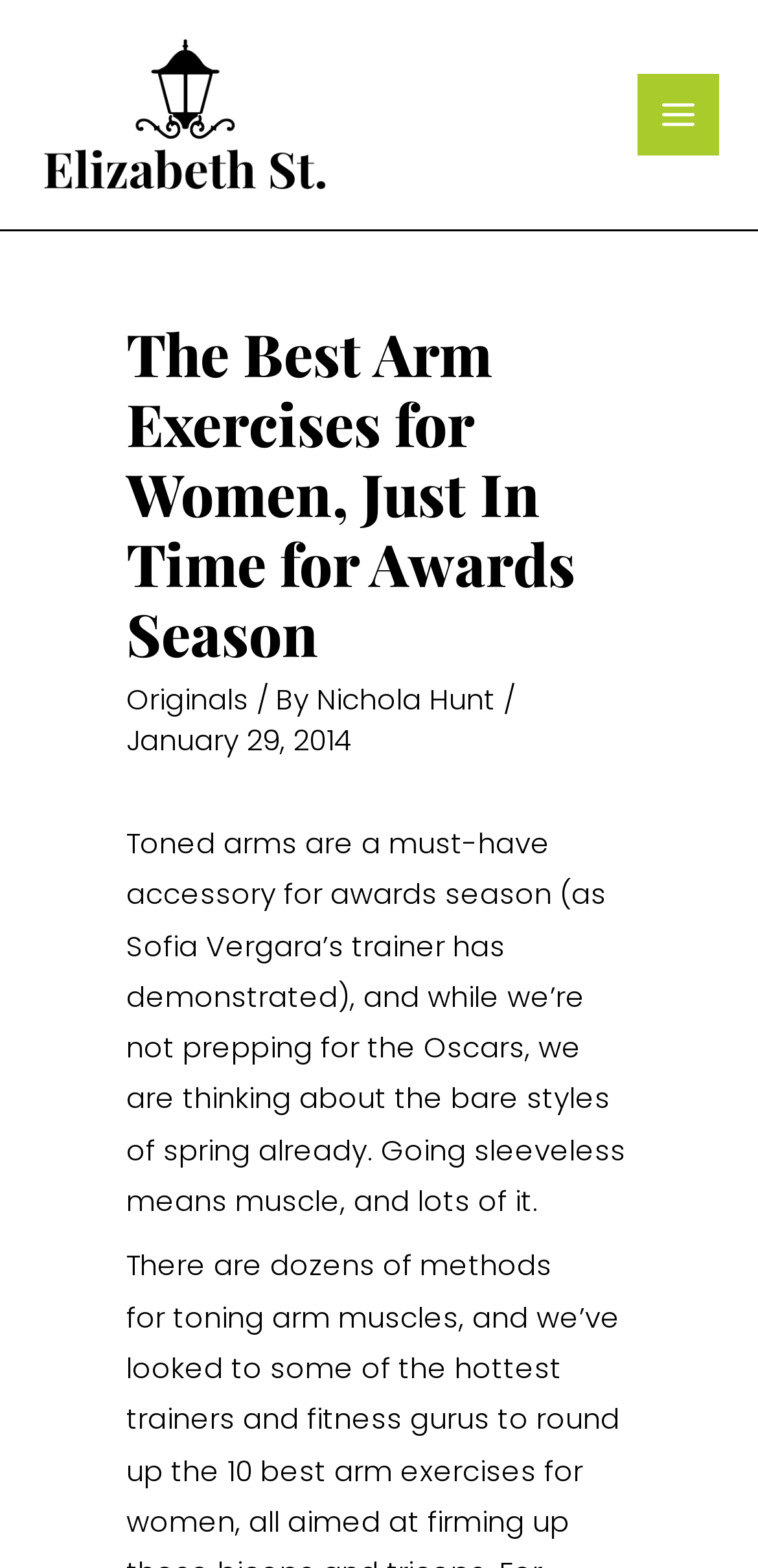Identify the bounding box coordinates for the UI element described as: "Originals".

[0.167, 0.433, 0.328, 0.458]